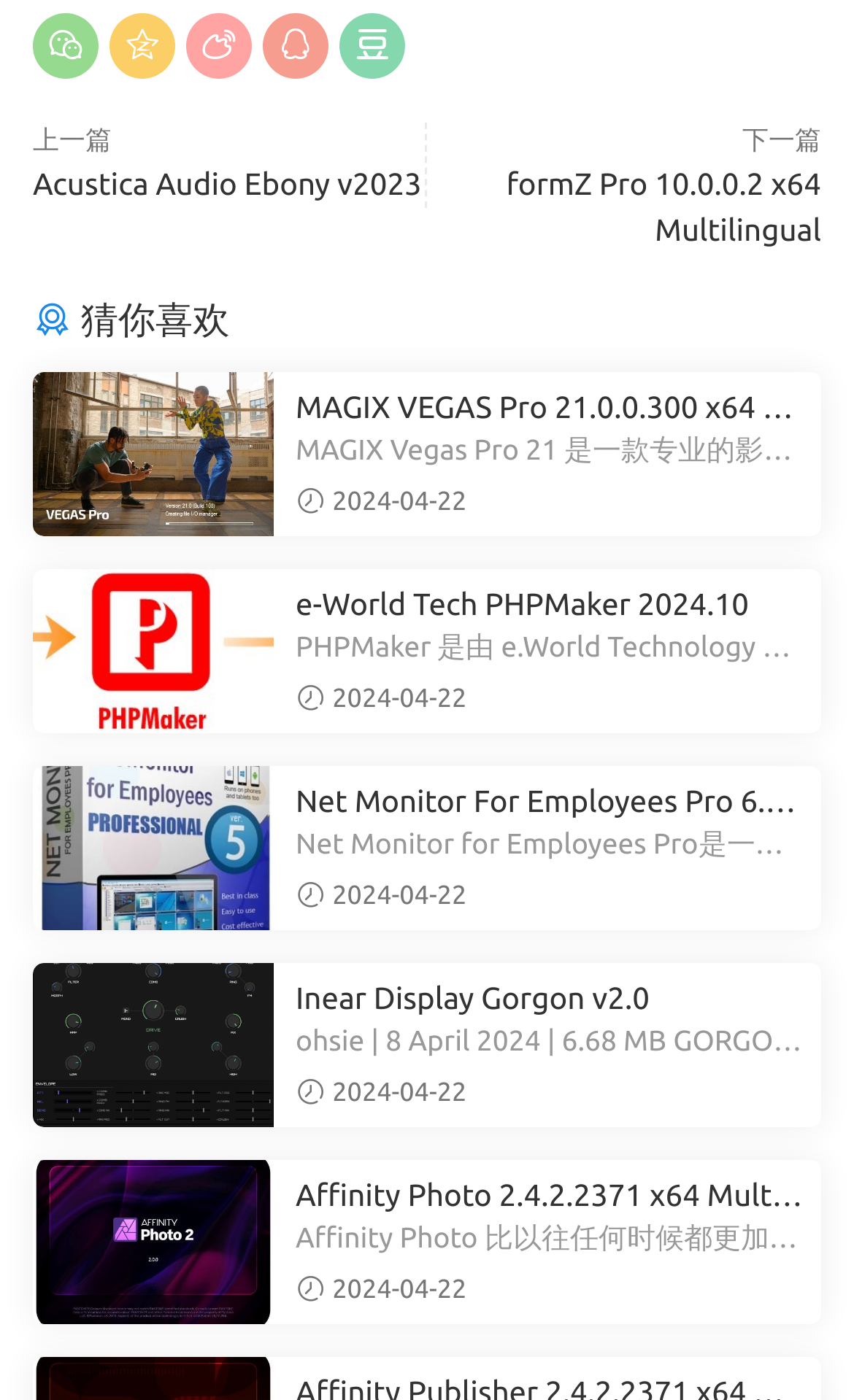Using the format (top-left x, top-left y, bottom-right x, bottom-right y), provide the bounding box coordinates for the described UI element. All values should be floating point numbers between 0 and 1: Acustica Audio Ebony v2023

[0.038, 0.119, 0.494, 0.144]